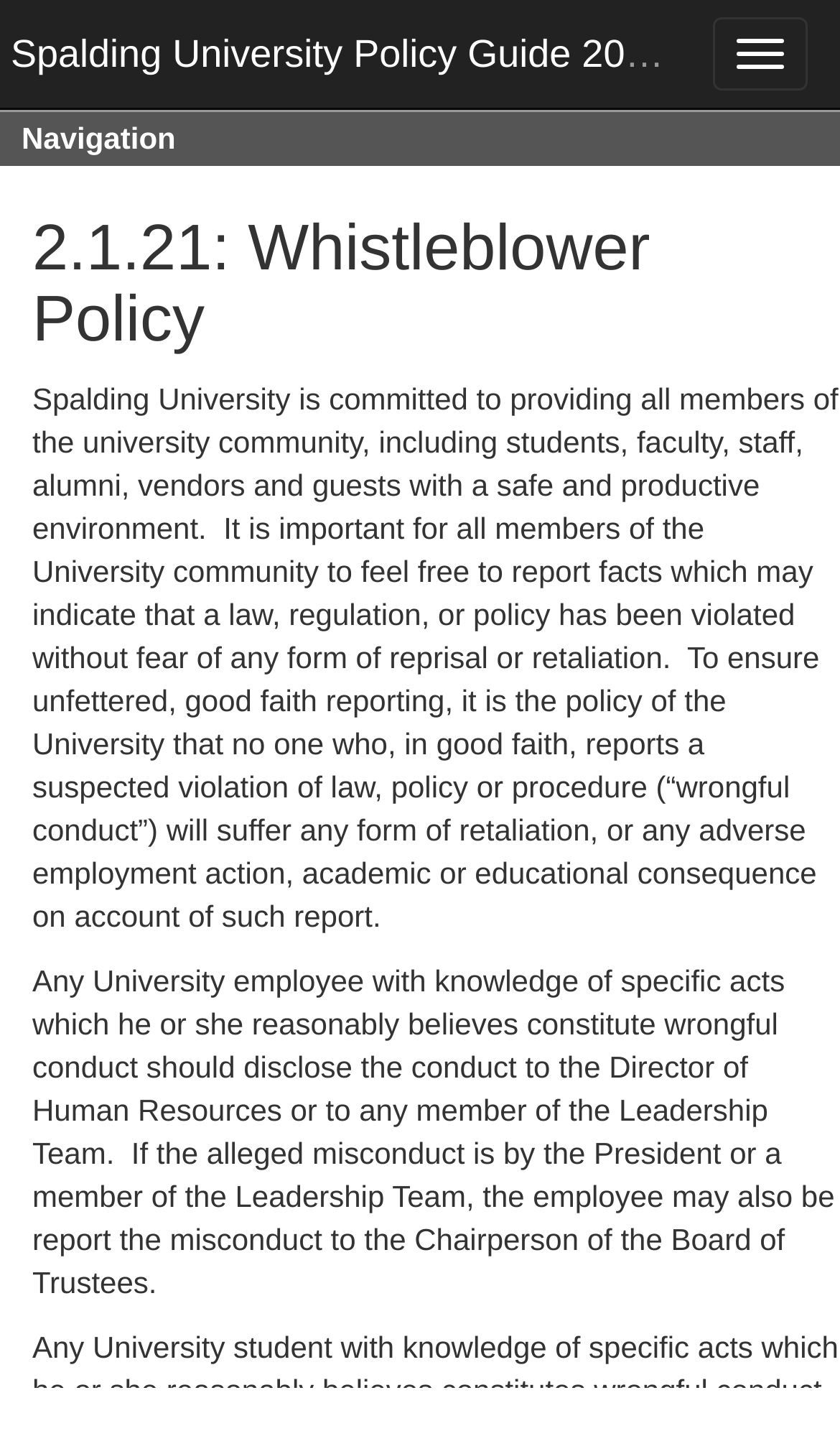Give a one-word or one-phrase response to the question: 
What is the role of the Leadership Team in reporting misconduct?

To receive reports